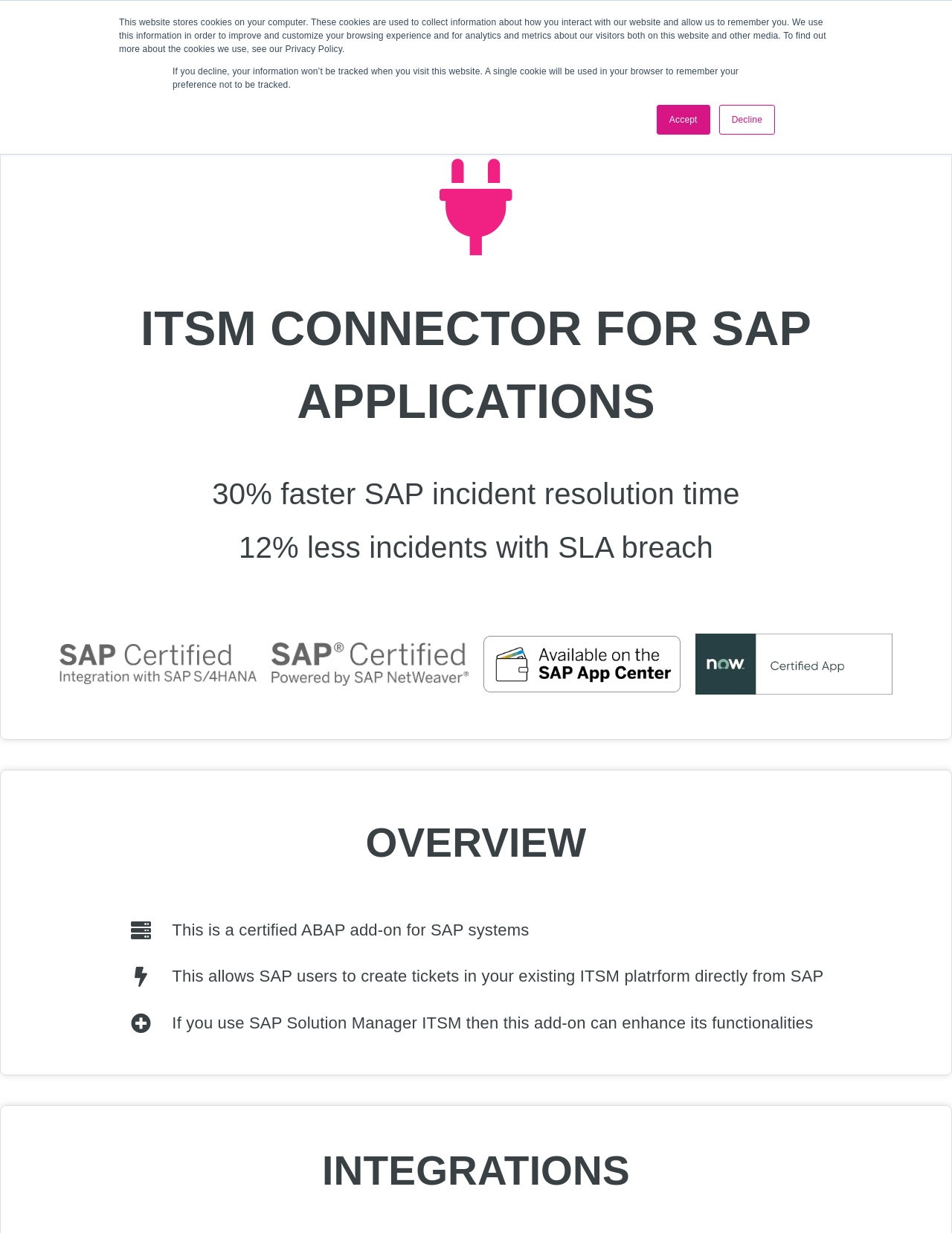Answer with a single word or phrase: 
What can SAP users do with this add-on?

Create tickets in ITSM platform